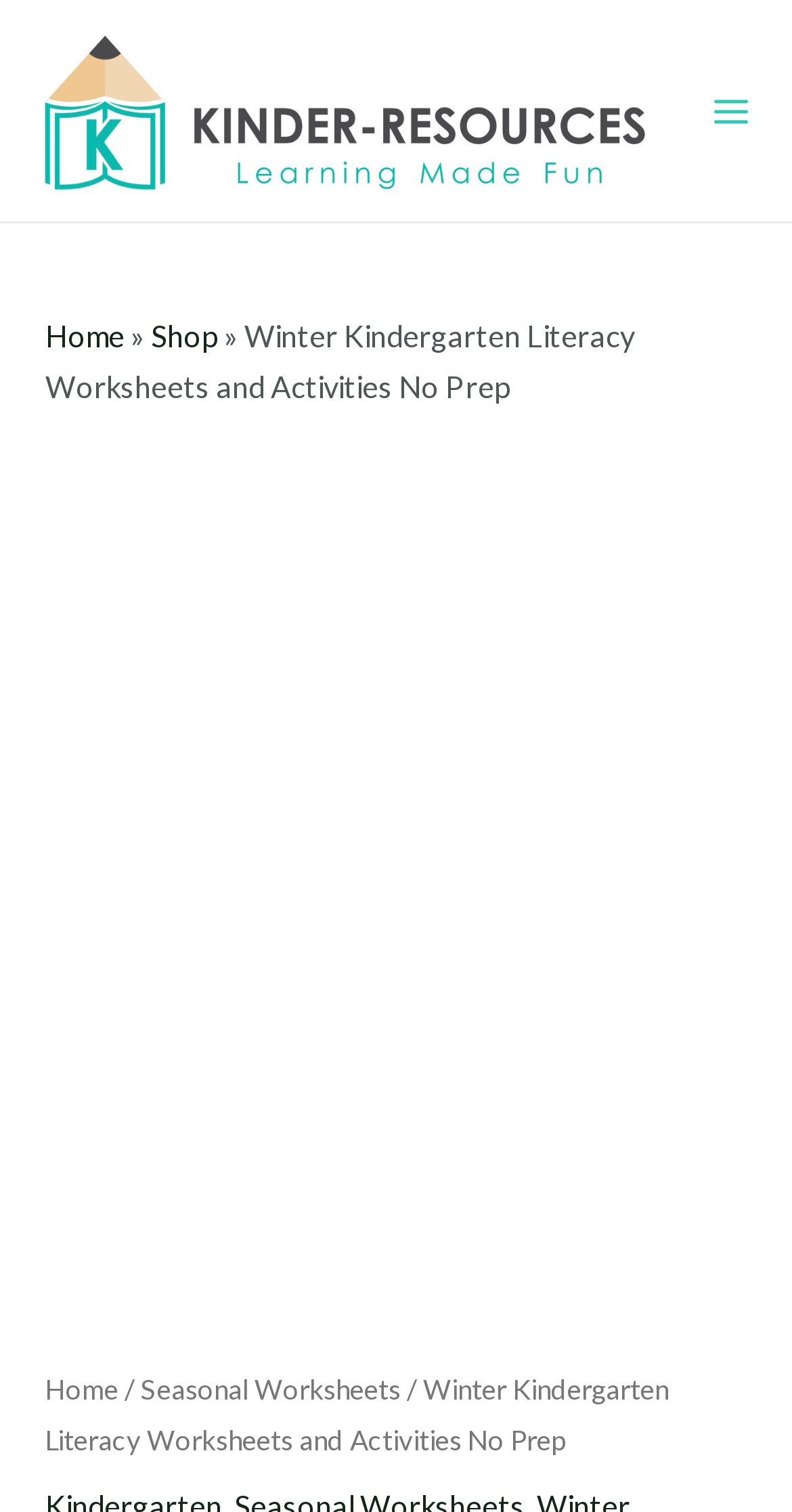Please identify the bounding box coordinates of the region to click in order to complete the task: "Go to main menu". The coordinates must be four float numbers between 0 and 1, specified as [left, top, right, bottom].

[0.872, 0.046, 0.975, 0.1]